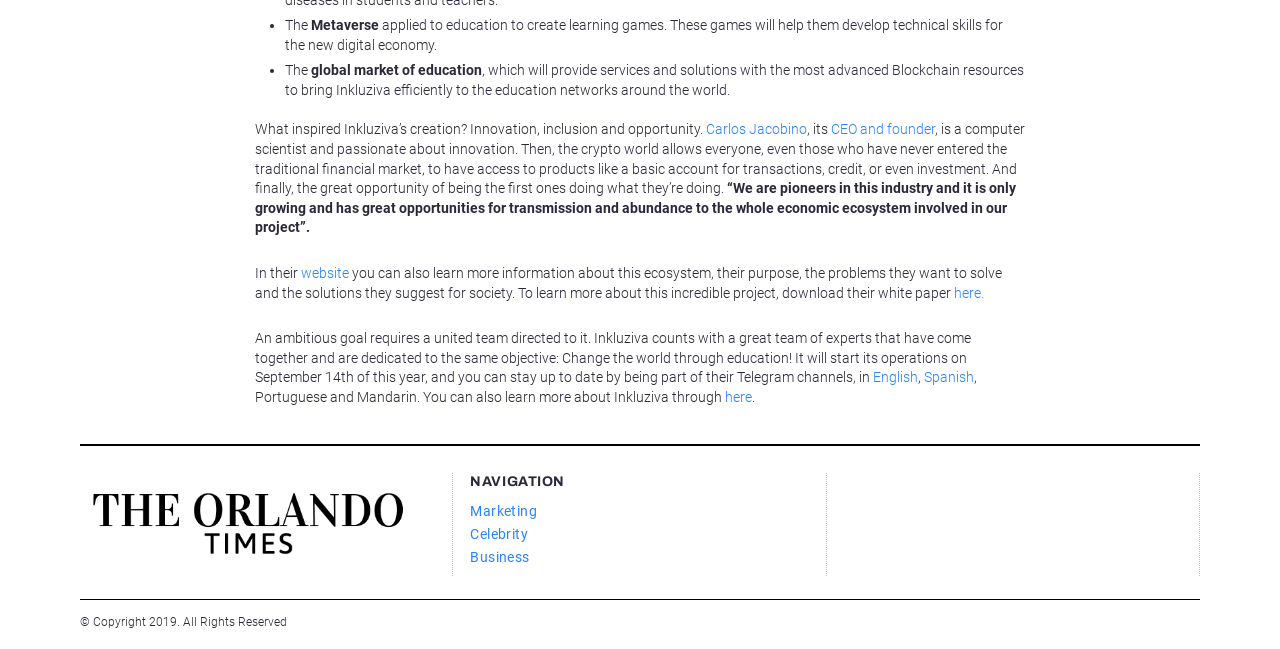Point out the bounding box coordinates of the section to click in order to follow this instruction: "Download the white paper".

[0.745, 0.439, 0.769, 0.463]